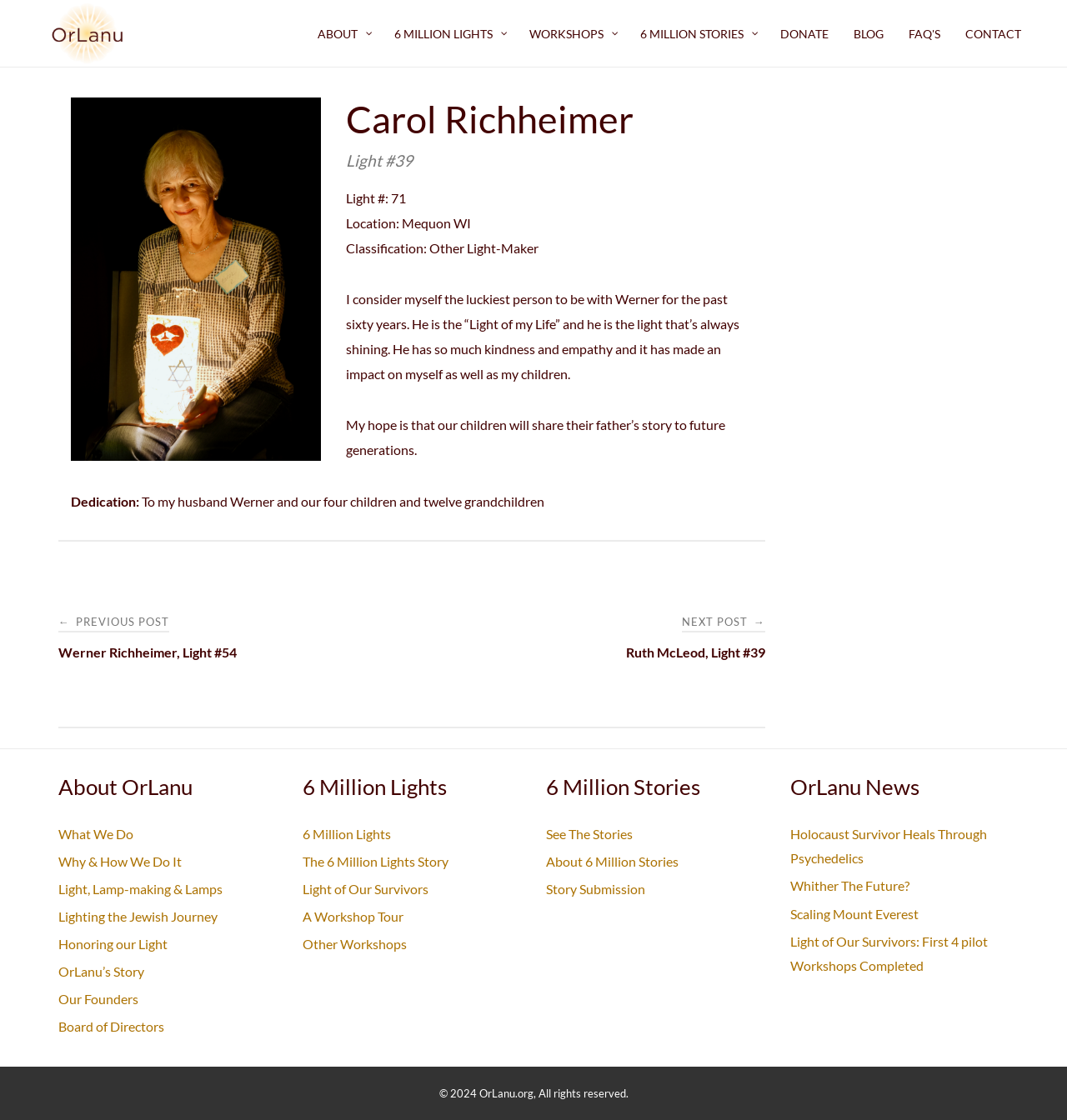Find the bounding box coordinates for the HTML element specified by: "Board of Directors".

[0.055, 0.909, 0.154, 0.923]